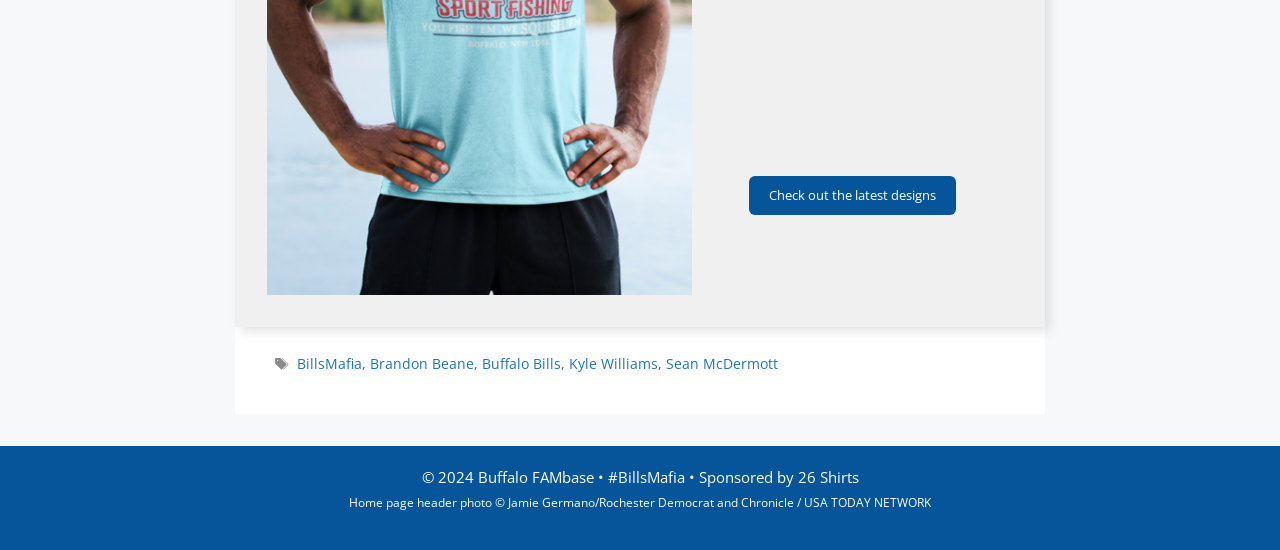What is the text above the footer?
Examine the screenshot and reply with a single word or phrase.

Entry meta